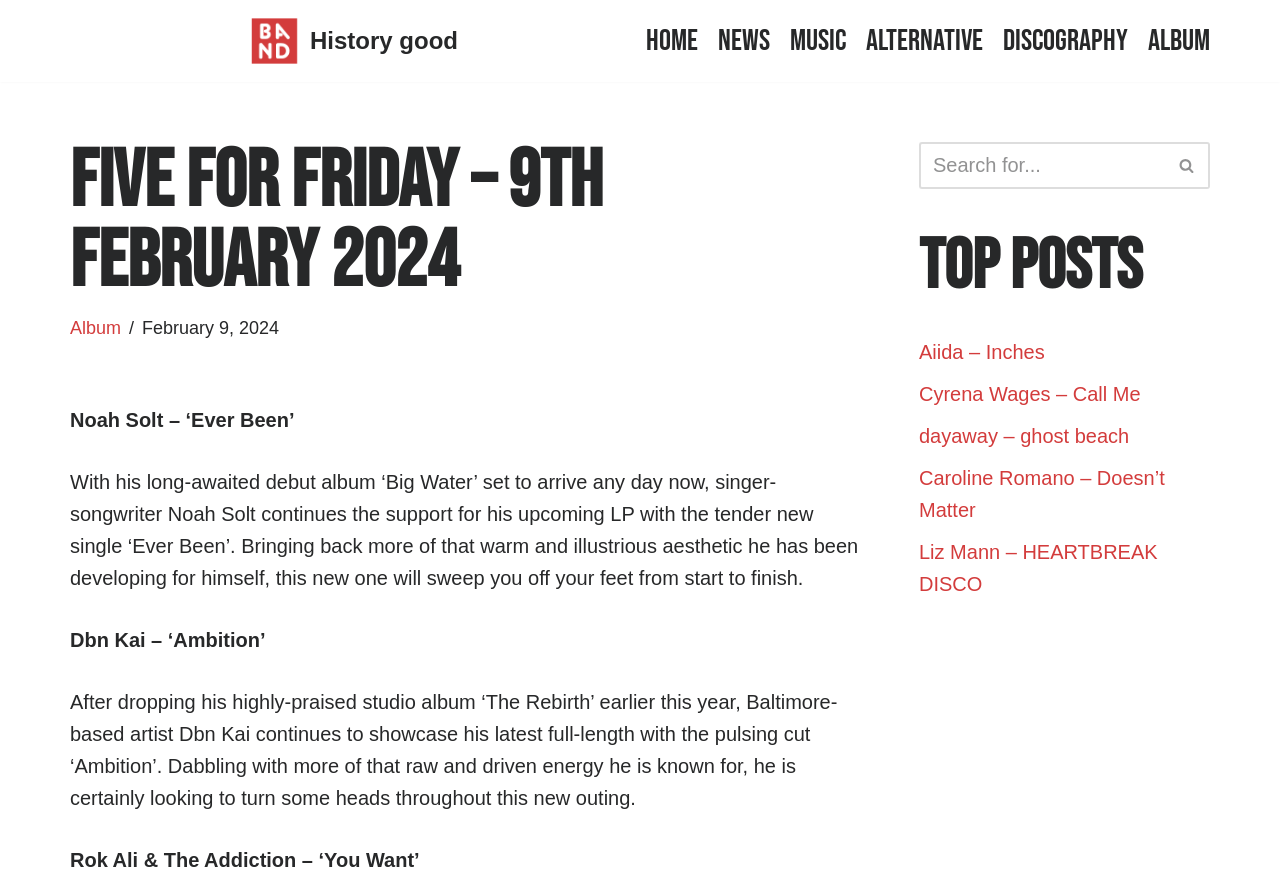Please specify the coordinates of the bounding box for the element that should be clicked to carry out this instruction: "Read about Noah Solt's new single 'Ever Been'". The coordinates must be four float numbers between 0 and 1, formatted as [left, top, right, bottom].

[0.055, 0.459, 0.23, 0.484]